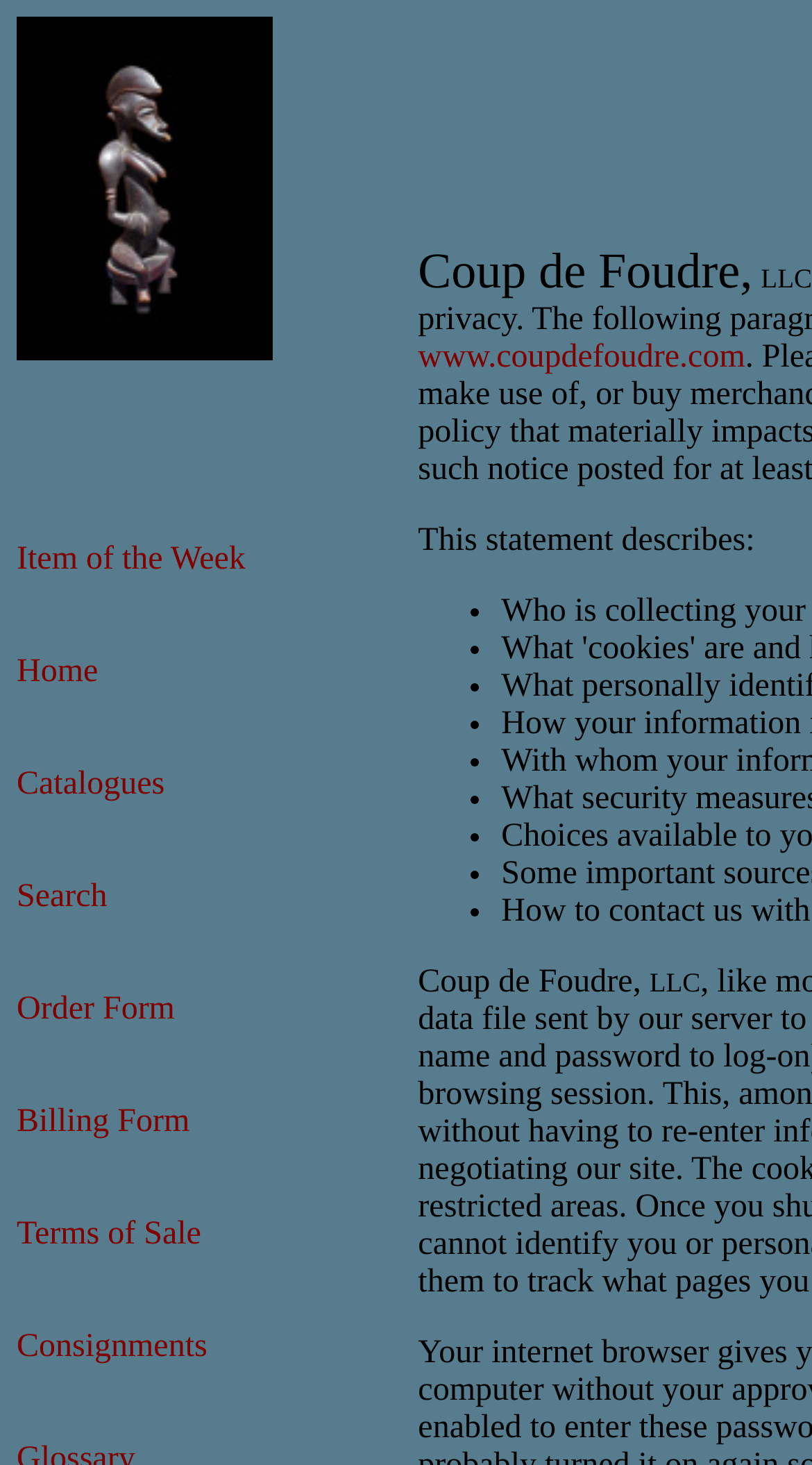Refer to the screenshot and answer the following question in detail:
What is the purpose of this webpage?

I inferred the purpose of this webpage by analyzing the meta description and the content of the webpage. The meta description mentions 'Privacy Statement of Coup de Foudre, LLC', and the webpage contains a list of items related to privacy, which suggests that the purpose of this webpage is to provide a privacy statement.